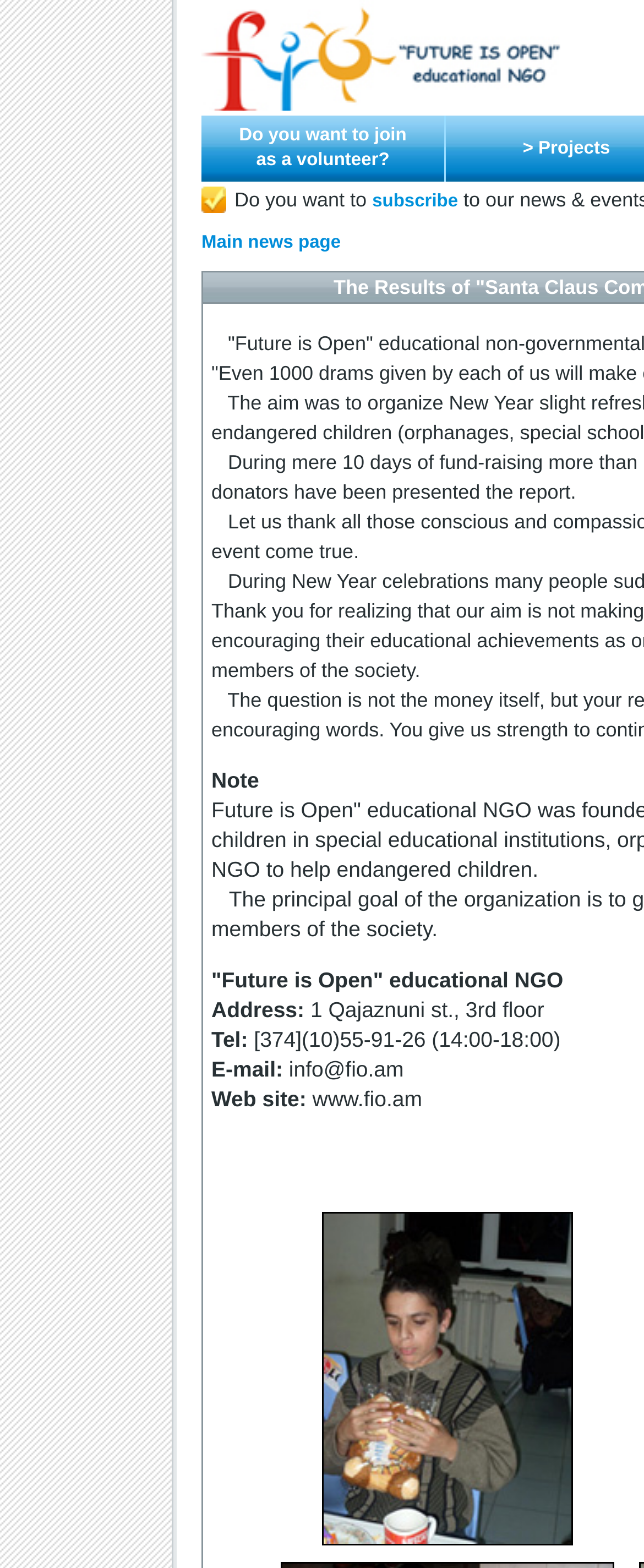Determine the bounding box for the UI element described here: "alt="Santa Clause Comes To Everybody"".

[0.499, 0.976, 0.901, 0.989]